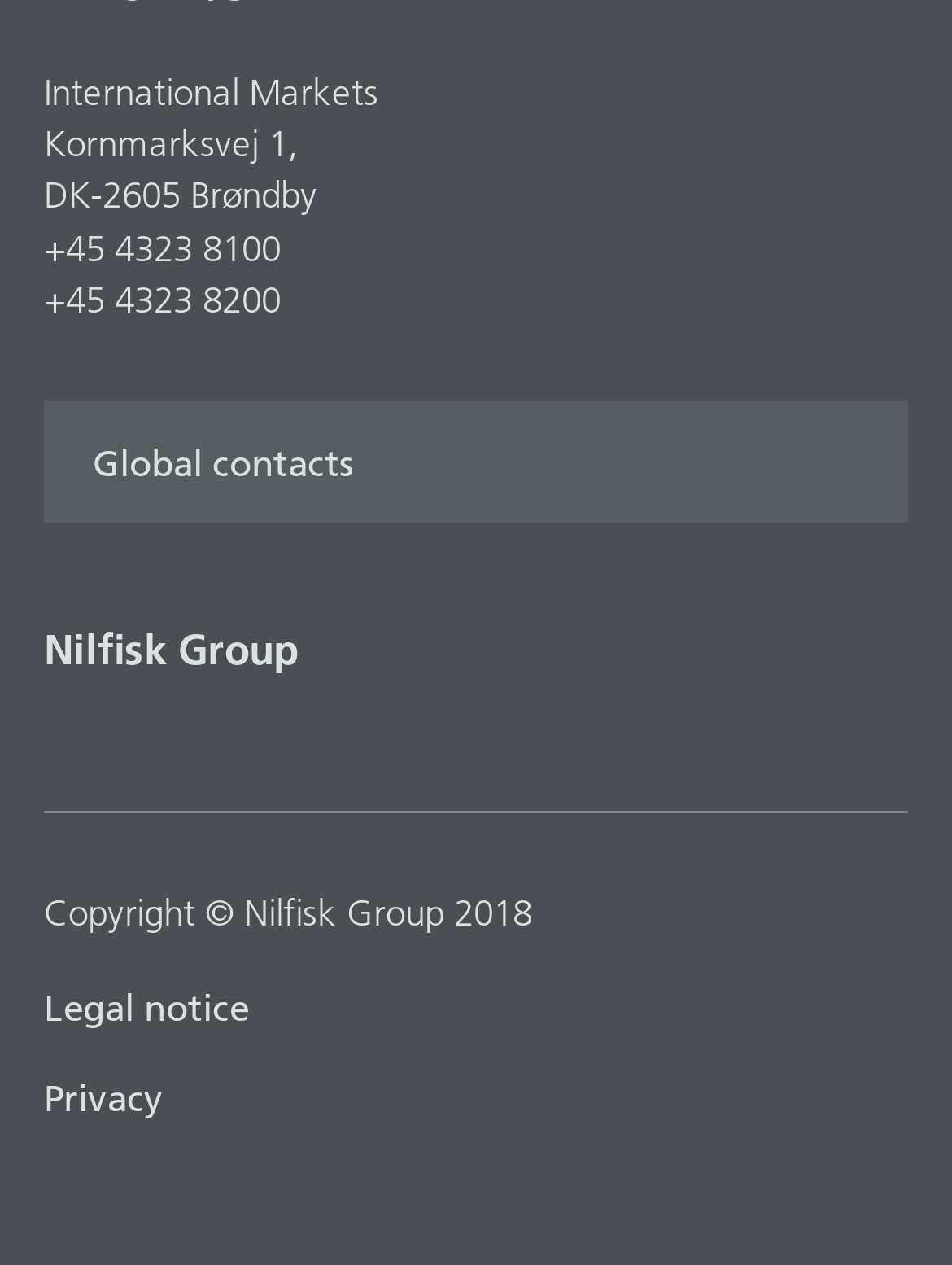Predict the bounding box of the UI element based on the description: "Global contacts". The coordinates should be four float numbers between 0 and 1, formatted as [left, top, right, bottom].

[0.046, 0.316, 0.954, 0.412]